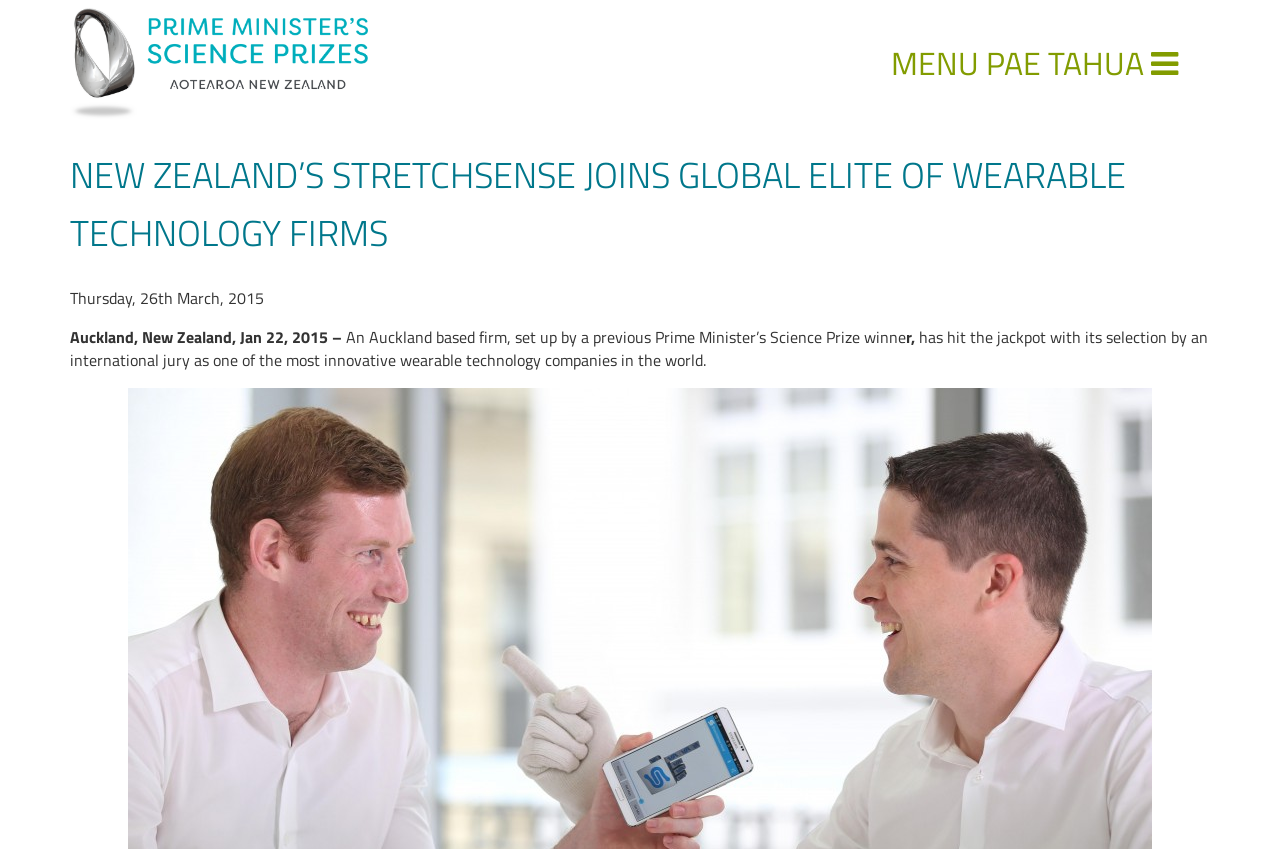Illustrate the webpage's structure and main components comprehensively.

The webpage is about New Zealand's StretchSense joining the global elite of wearable technology firms, as indicated by the title. At the top left of the page, there is a heading that reads "The Prime Minister's Science Prizes" accompanied by an image with the same description. Below this heading, there is a link labeled "MENU PAE TAHUA" located at the top right corner of the page.

The main content of the page is headed by a prominent title "NEW ZEALAND’S STRETCHSENSE JOINS GLOBAL ELITE OF WEARABLE TECHNOLOGY FIRMS" situated near the top of the page. Below this title, there are several paragraphs of text. The first paragraph is dated "Thursday, 26th March, 2015" and is followed by a brief introduction to the story. The introduction is split into three sections, with the first section starting with "Auckland, New Zealand, Jan 22, 2015 –" and the second section continuing the sentence. The third section completes the sentence, describing an Auckland-based firm's achievement.

Overall, the page has a simple layout with a clear hierarchy of headings and text, making it easy to follow the story.